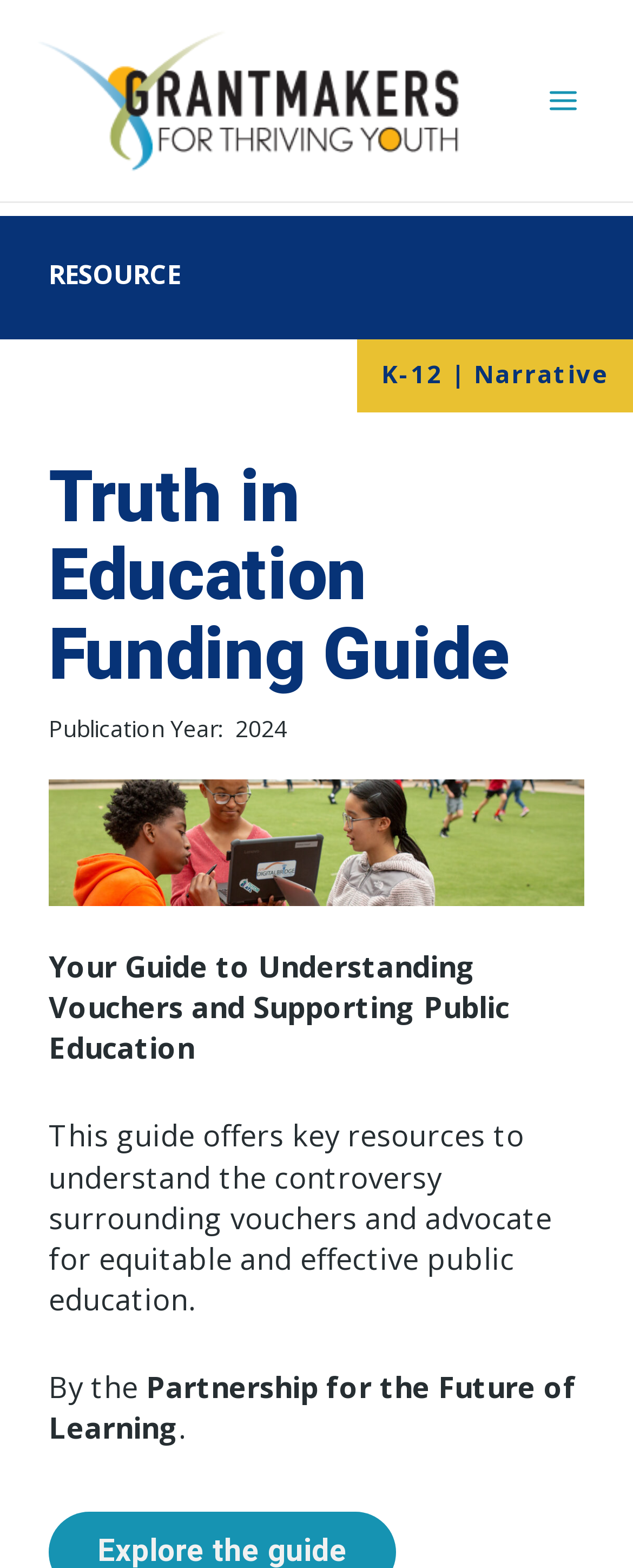Respond to the question below with a single word or phrase:
What is the name of the organization?

GRANTMAKERS FOR THRIVING YOUTH